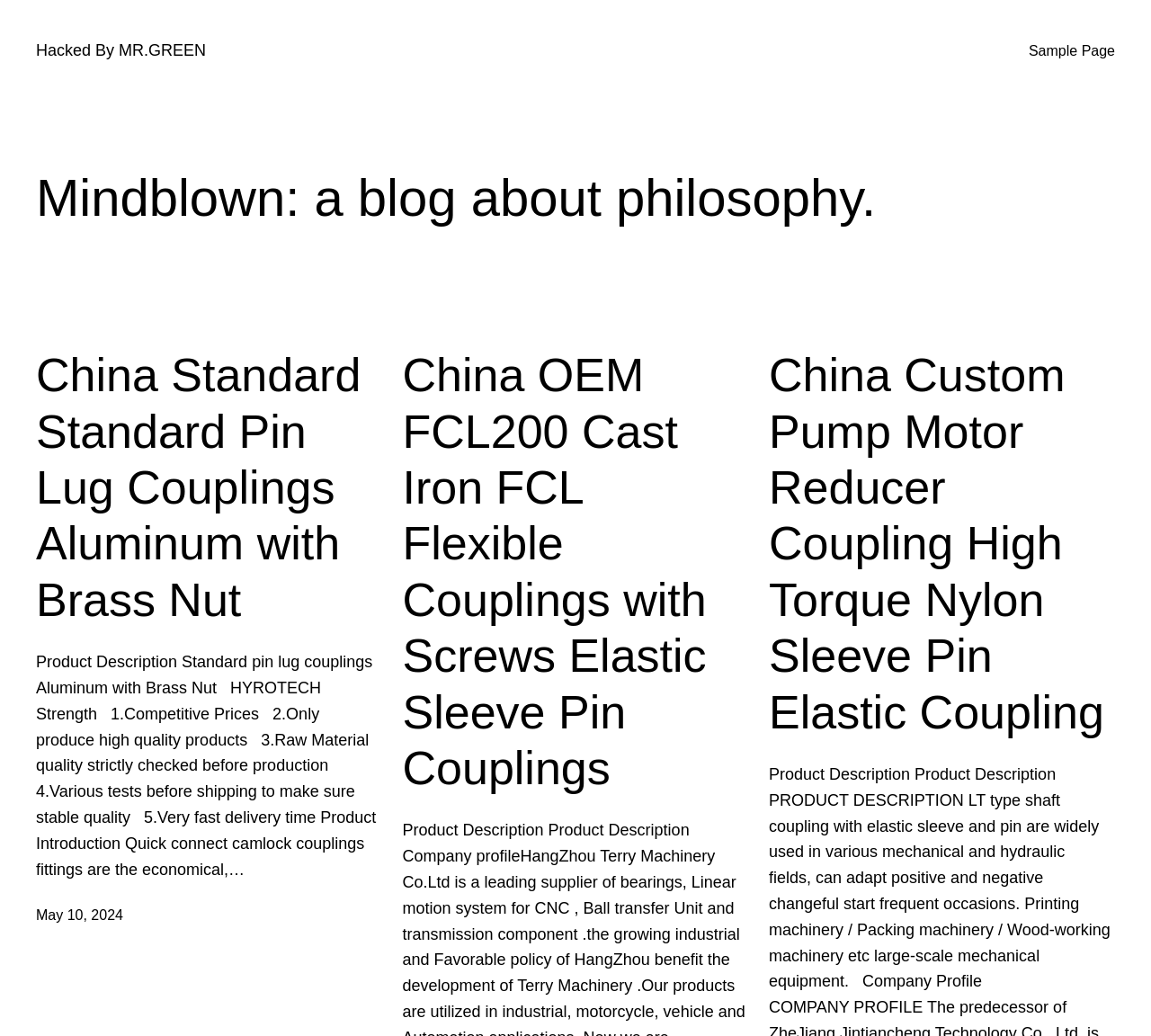Create an elaborate caption that covers all aspects of the webpage.

The webpage appears to be a hacked website with a title "Hacked By MR.GREEN" at the top left corner. Below the title, there is a link to "Sample Page" at the top right corner. 

The main content of the webpage is divided into several sections. The first section has a heading "Mindblown: a blog about philosophy." at the top left. 

Below the first heading, there are three sections with headings describing different products. The first product section has a heading "China Standard Standard Pin Lug Couplings Aluminum with Brass Nut" at the top left, followed by a link with the same text. Below the link, there is a product description that mentions the product's features, such as competitive prices, high-quality products, and fast delivery time.

The second product section is located to the right of the first one and has a heading "China OEM FCL200 Cast Iron FCL Flexible Couplings with Screws Elastic Sleeve Pin Couplings". This section also has a link with the same text as the heading.

The third product section is located at the bottom right and has a heading "China Custom Pump Motor Reducer Coupling High Torque Nylon Sleeve Pin Elastic Coupling". This section also has a link with the same text as the heading.

At the bottom left, there is a time element showing the date "May 10, 2024".